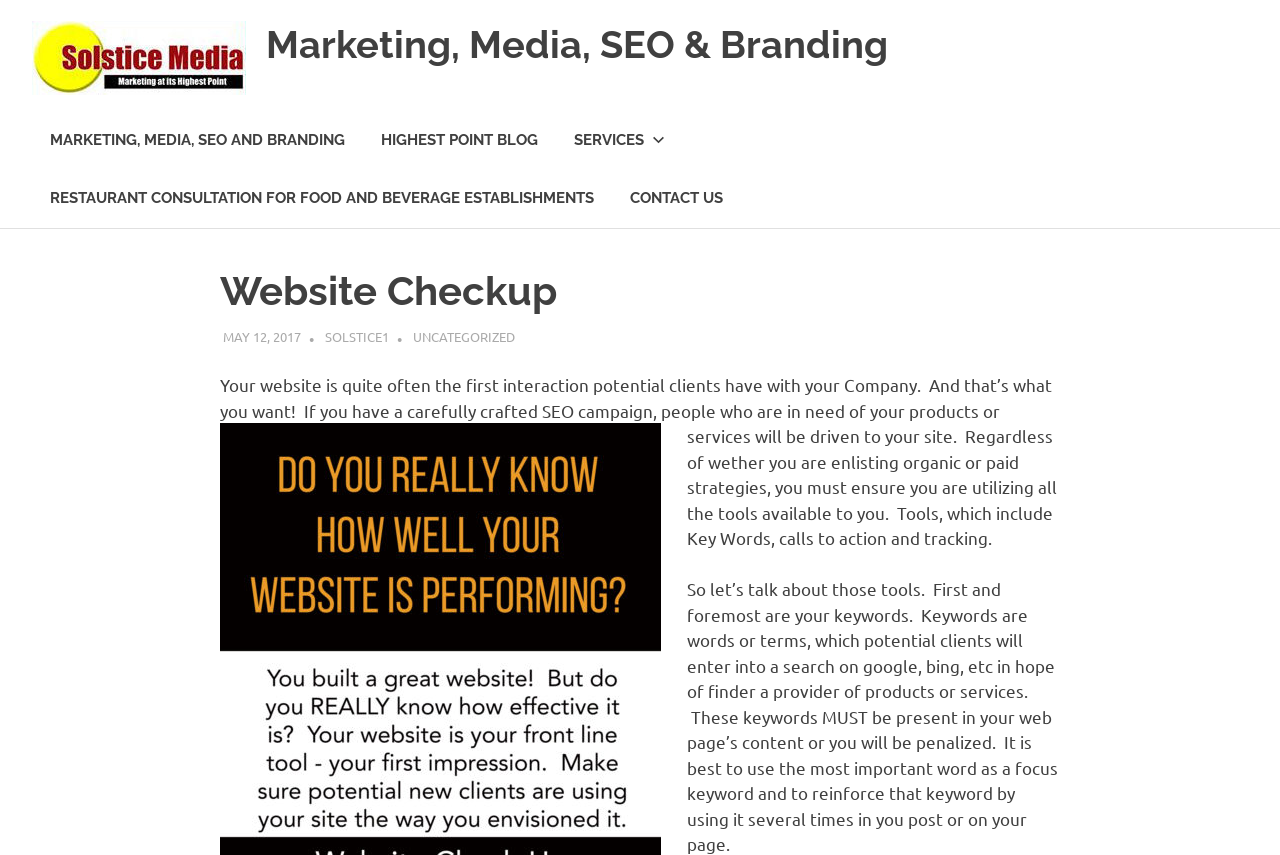Find the bounding box coordinates for the element that must be clicked to complete the instruction: "Check News". The coordinates should be four float numbers between 0 and 1, indicated as [left, top, right, bottom].

None